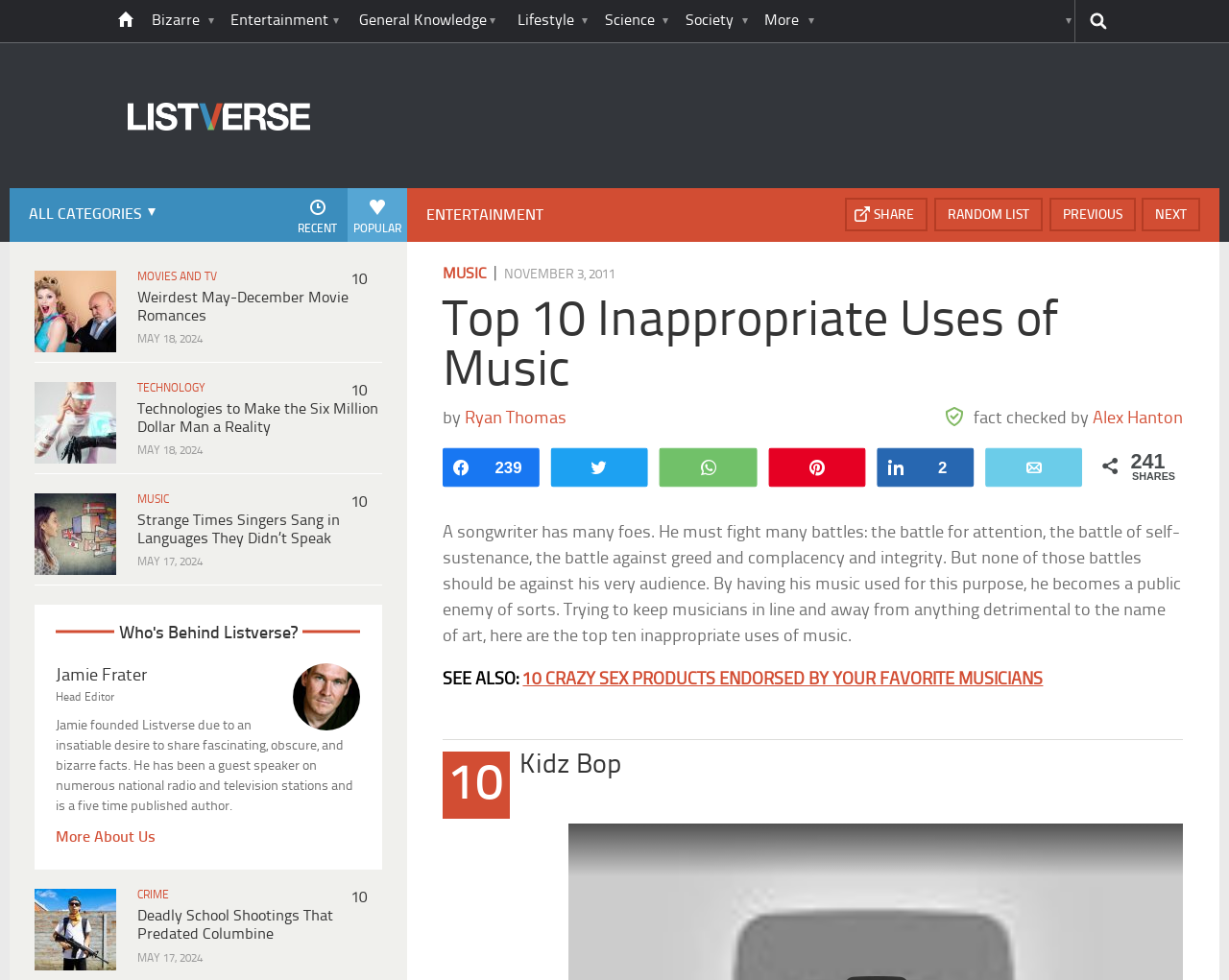Given the element description, predict the bounding box coordinates in the format (top-left x, top-left y, bottom-right x, bottom-right y). Make sure all values are between 0 and 1. Here is the element description: Tigers on the Move

None